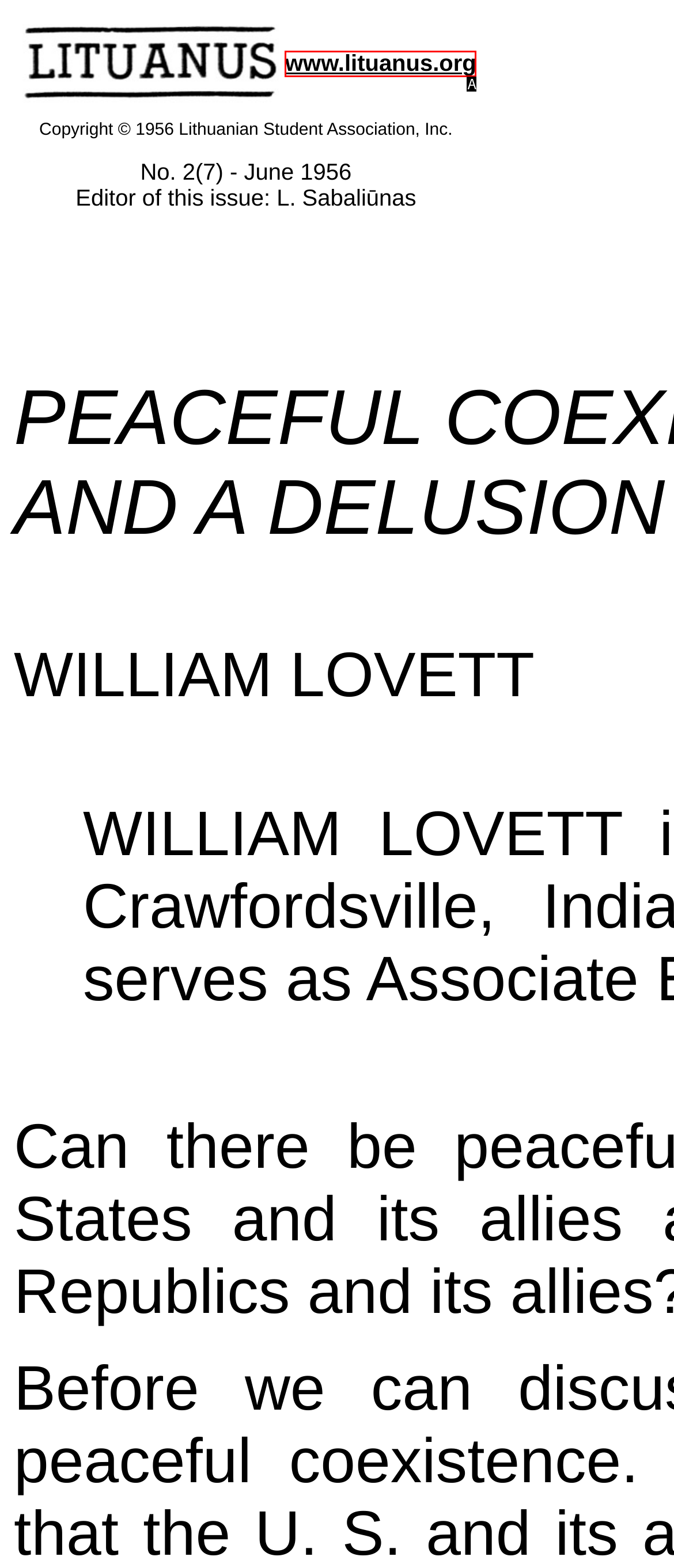Match the HTML element to the description: www.lituanus.org. Answer with the letter of the correct option from the provided choices.

A